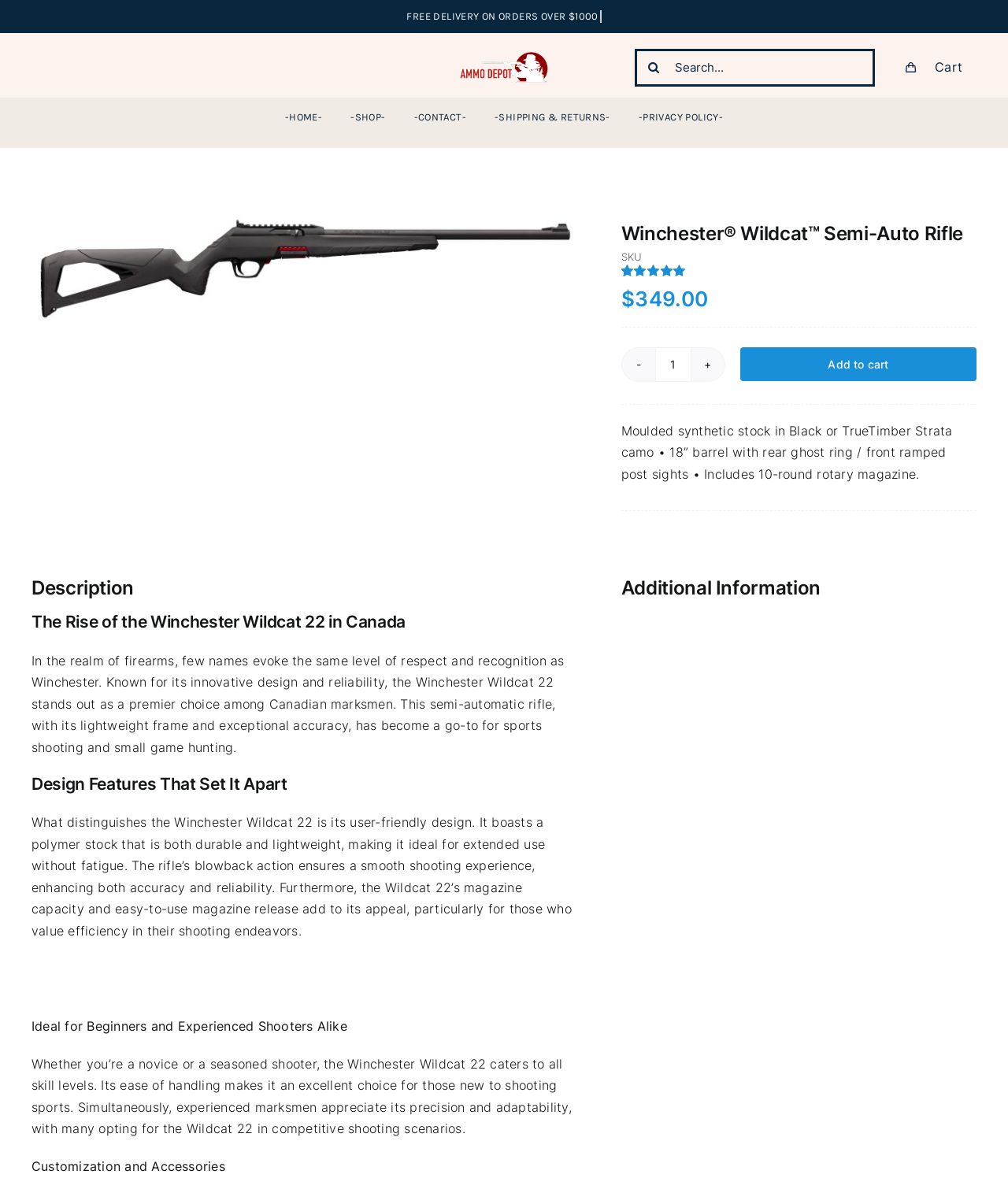Answer the question below in one word or phrase:
What is the magazine capacity of the Winchester Wildcat 22?

10-round